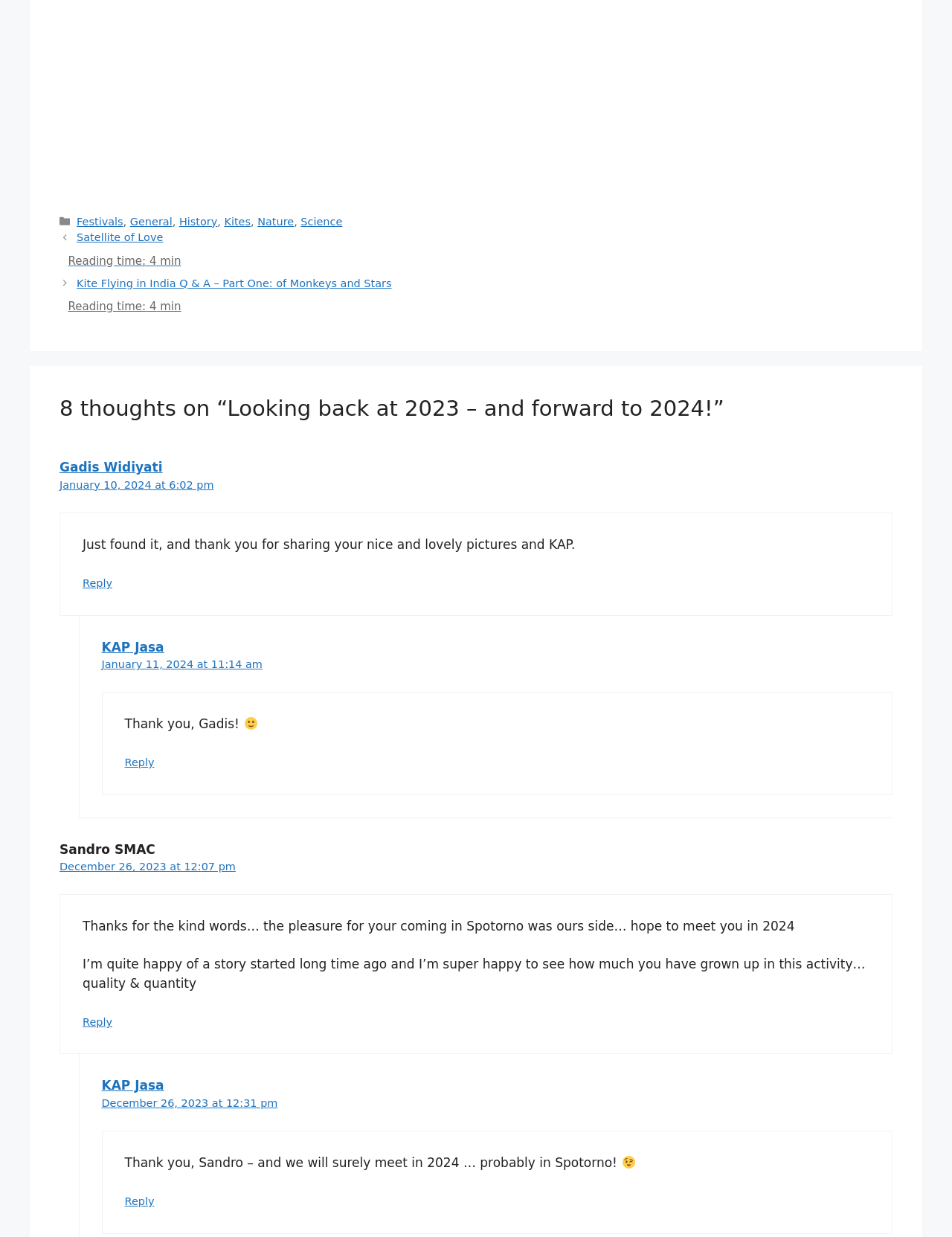Find the bounding box coordinates of the clickable area that will achieve the following instruction: "Click on the 'Reply to Sandro SMAC' link".

[0.087, 0.821, 0.118, 0.831]